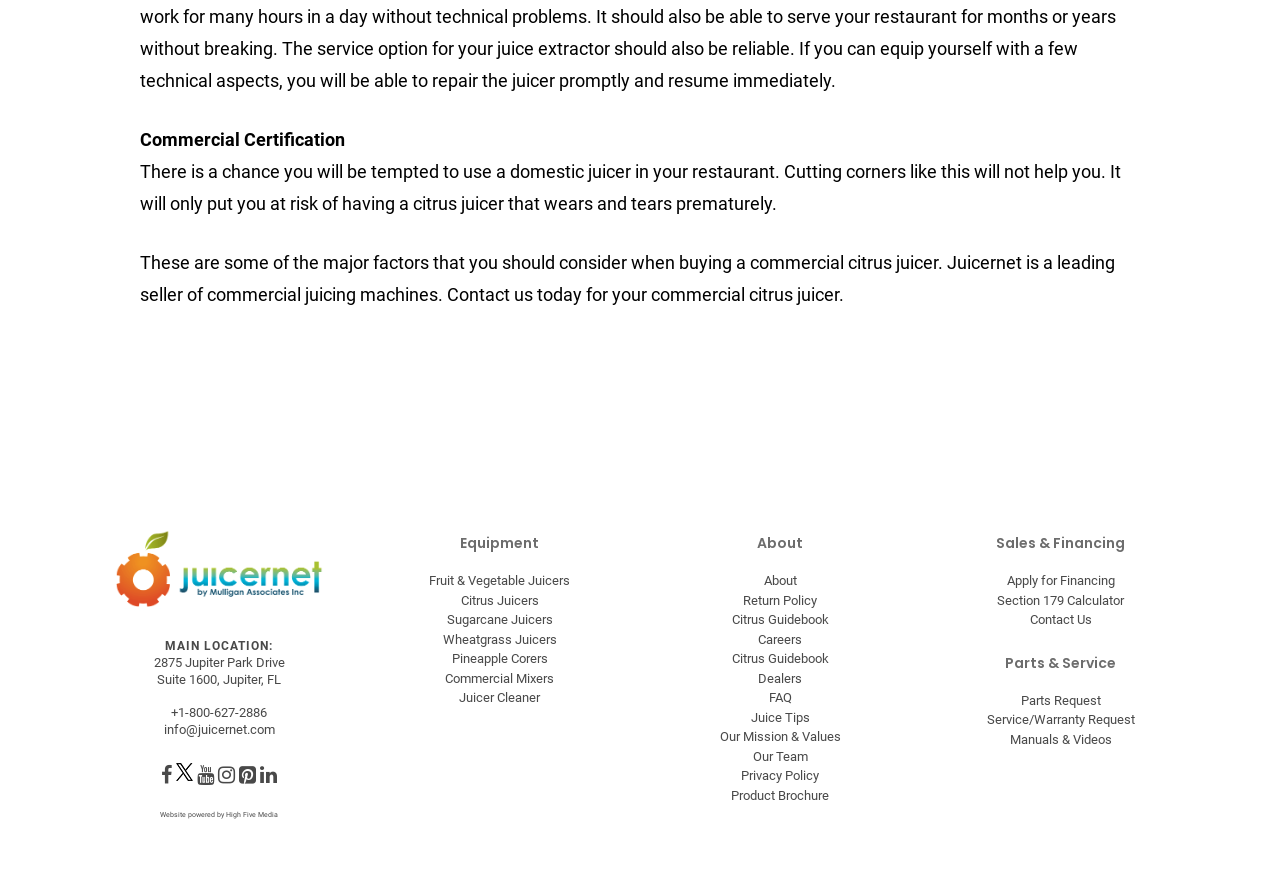Can you look at the image and give a comprehensive answer to the question:
What is the location of the company's main office?

The location is obtained from the static text element at the bottom of the webpage, which describes the main location as 'Suite 1600, Jupiter, FL'.